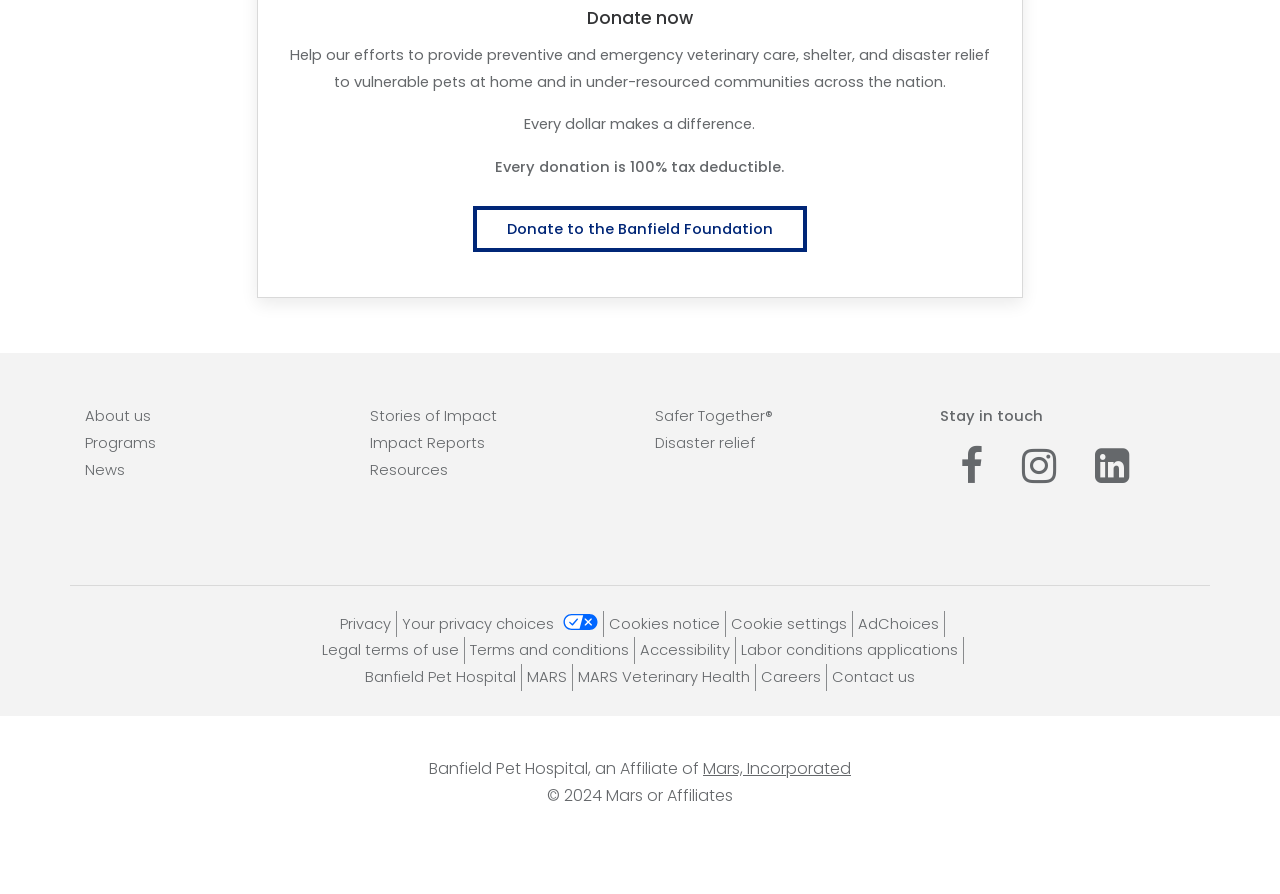Please identify the bounding box coordinates of the region to click in order to complete the given instruction: "Read stories of impact". The coordinates should be four float numbers between 0 and 1, i.e., [left, top, right, bottom].

[0.289, 0.455, 0.388, 0.477]